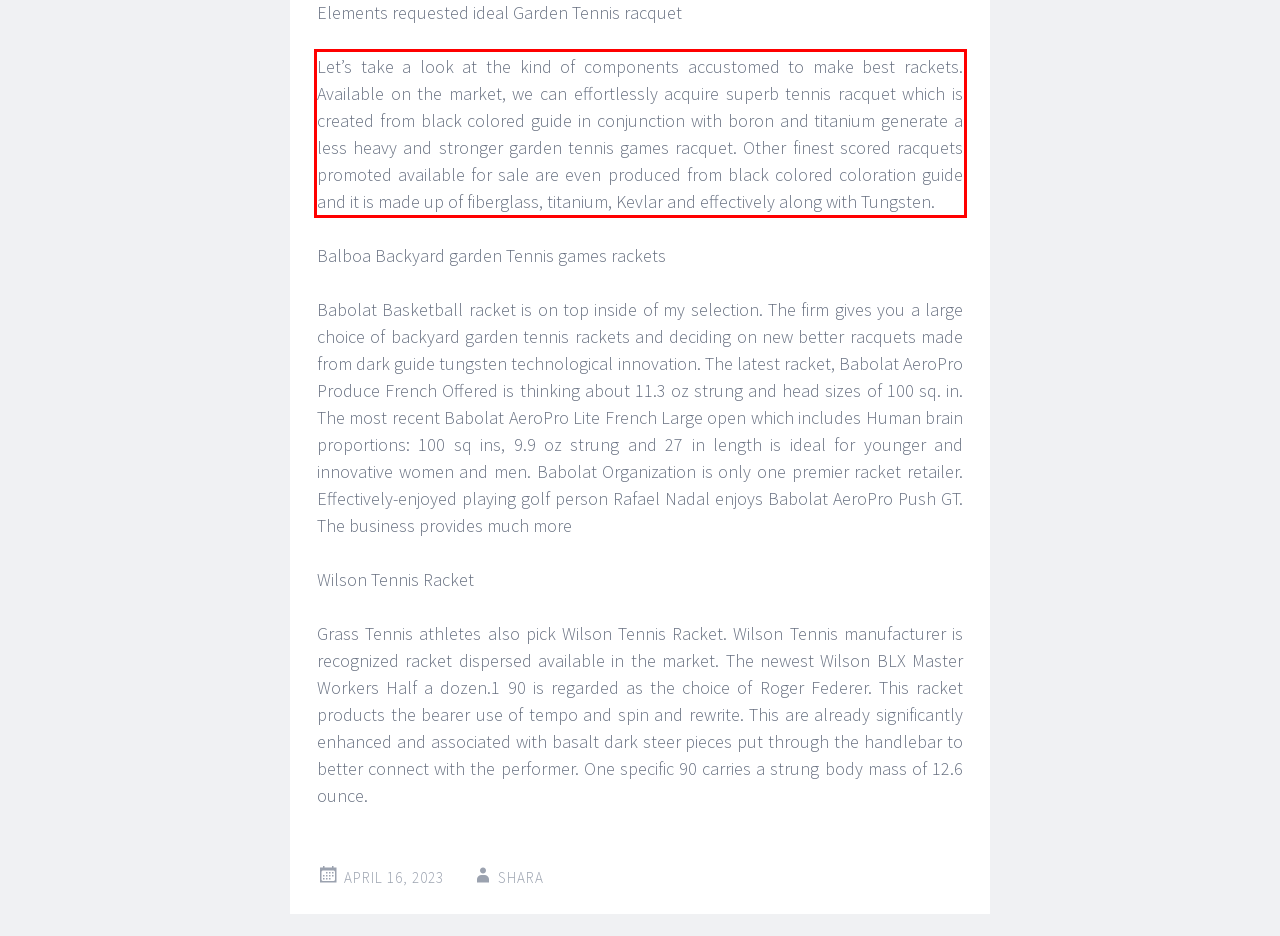Given a screenshot of a webpage with a red bounding box, extract the text content from the UI element inside the red bounding box.

Let’s take a look at the kind of components accustomed to make best rackets. Available on the market, we can effortlessly acquire superb tennis racquet which is created from black colored guide in conjunction with boron and titanium generate a less heavy and stronger garden tennis games racquet. Other finest scored racquets promoted available for sale are even produced from black colored coloration guide and it is made up of fiberglass, titanium, Kevlar and effectively along with Tungsten.